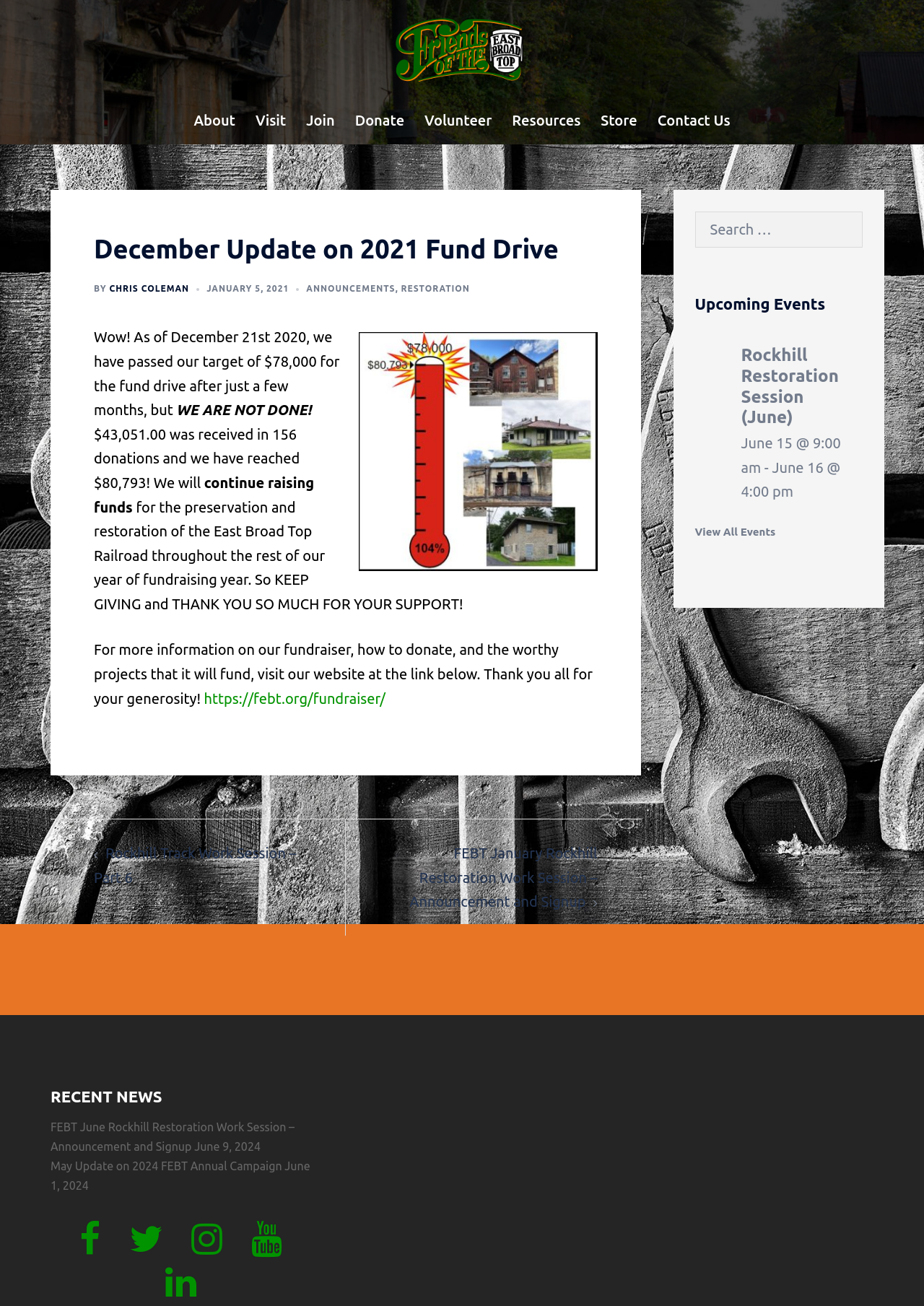Show the bounding box coordinates of the region that should be clicked to follow the instruction: "Click on the 'Donate' link."

[0.384, 0.083, 0.438, 0.101]